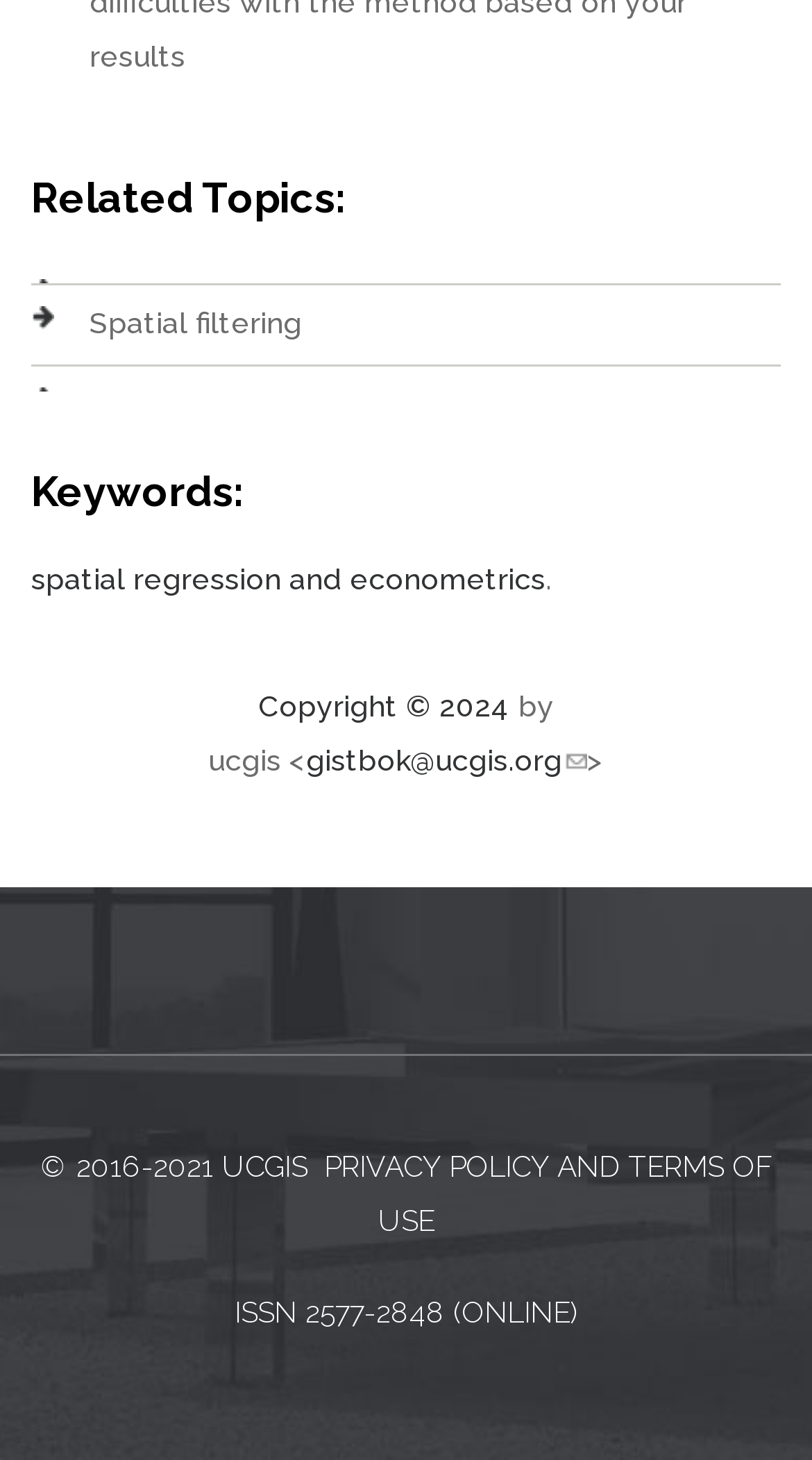Please provide a brief answer to the following inquiry using a single word or phrase:
What is the ISSN number of this online publication?

2577-2848